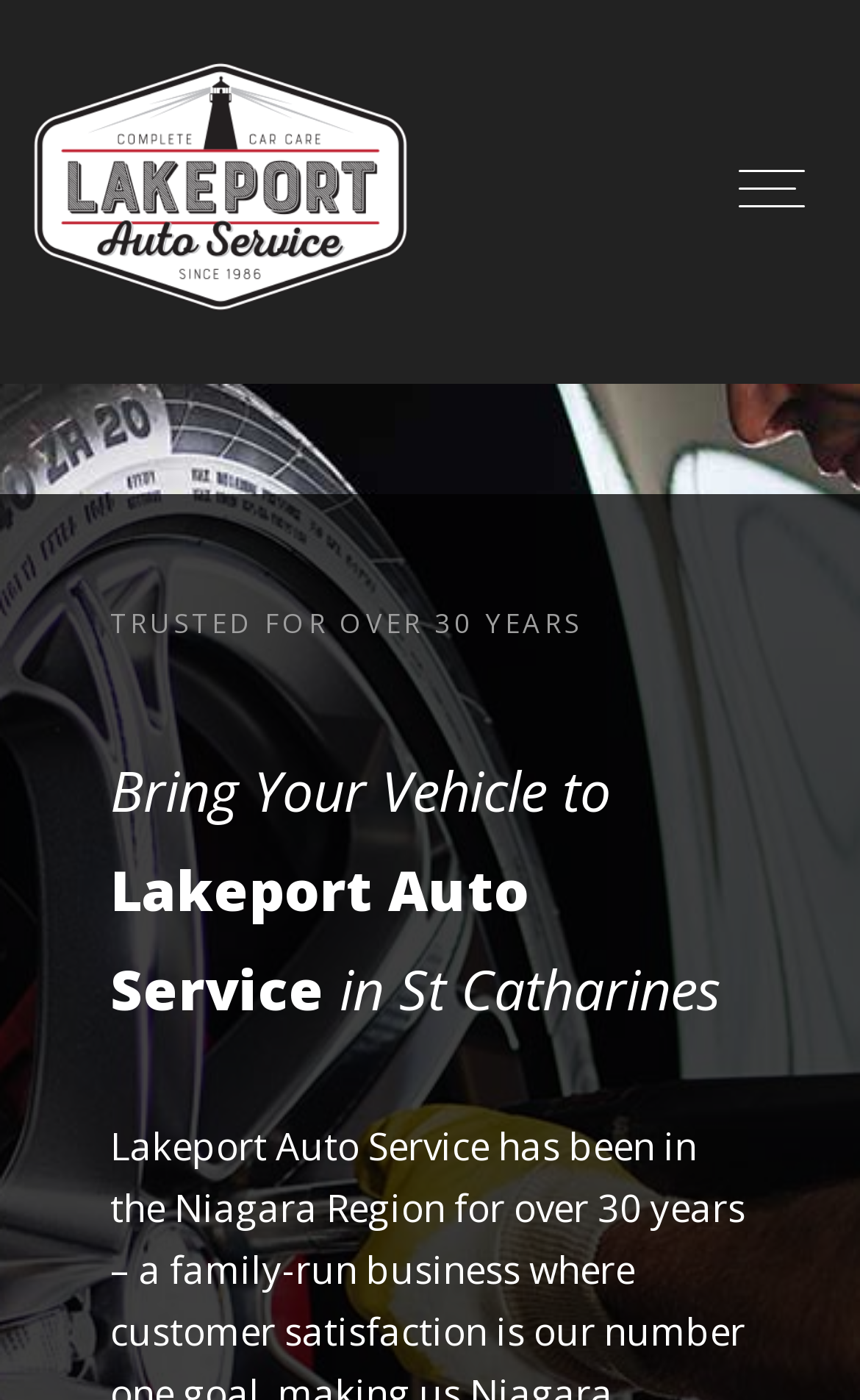Could you identify the text that serves as the heading for this webpage?

Bring Your Vehicle to Lakeport Auto Service in St Catharines